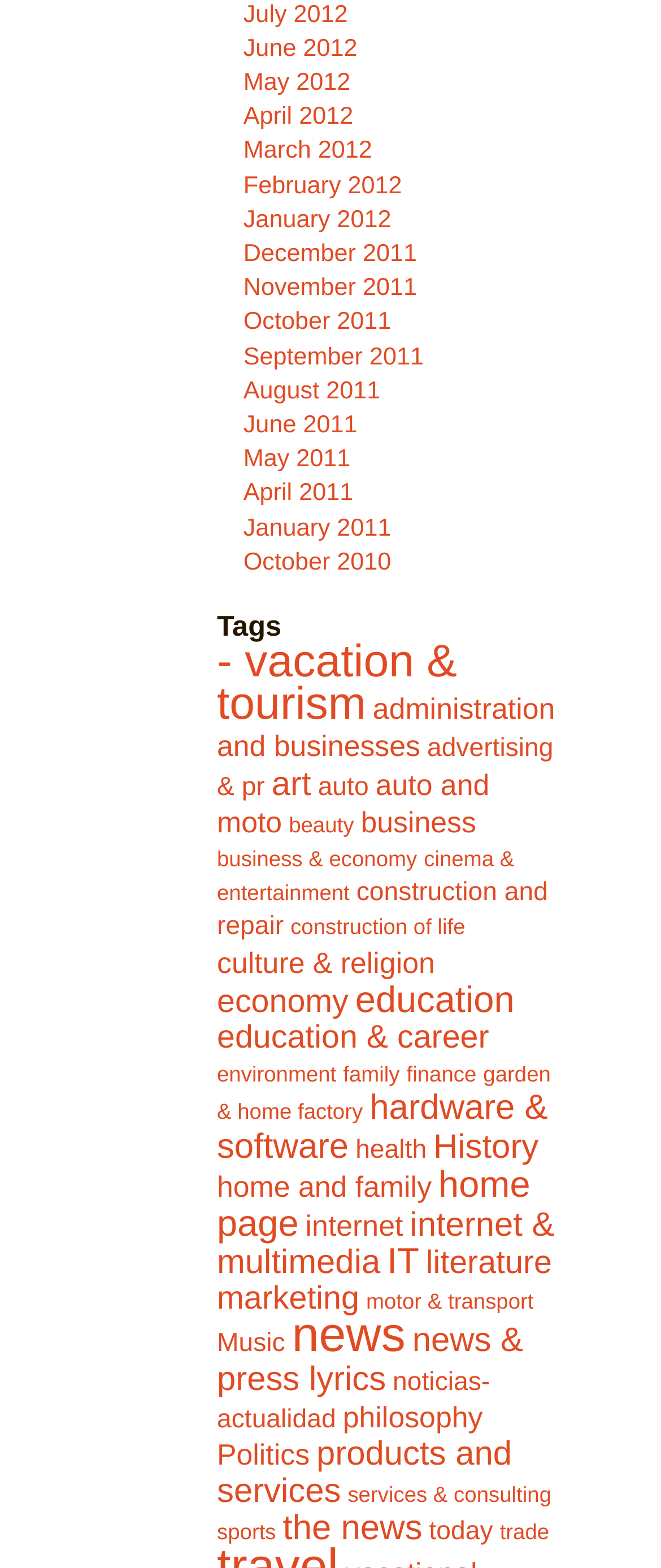Could you indicate the bounding box coordinates of the region to click in order to complete this instruction: "Check 'sports'".

[0.328, 0.969, 0.418, 0.985]